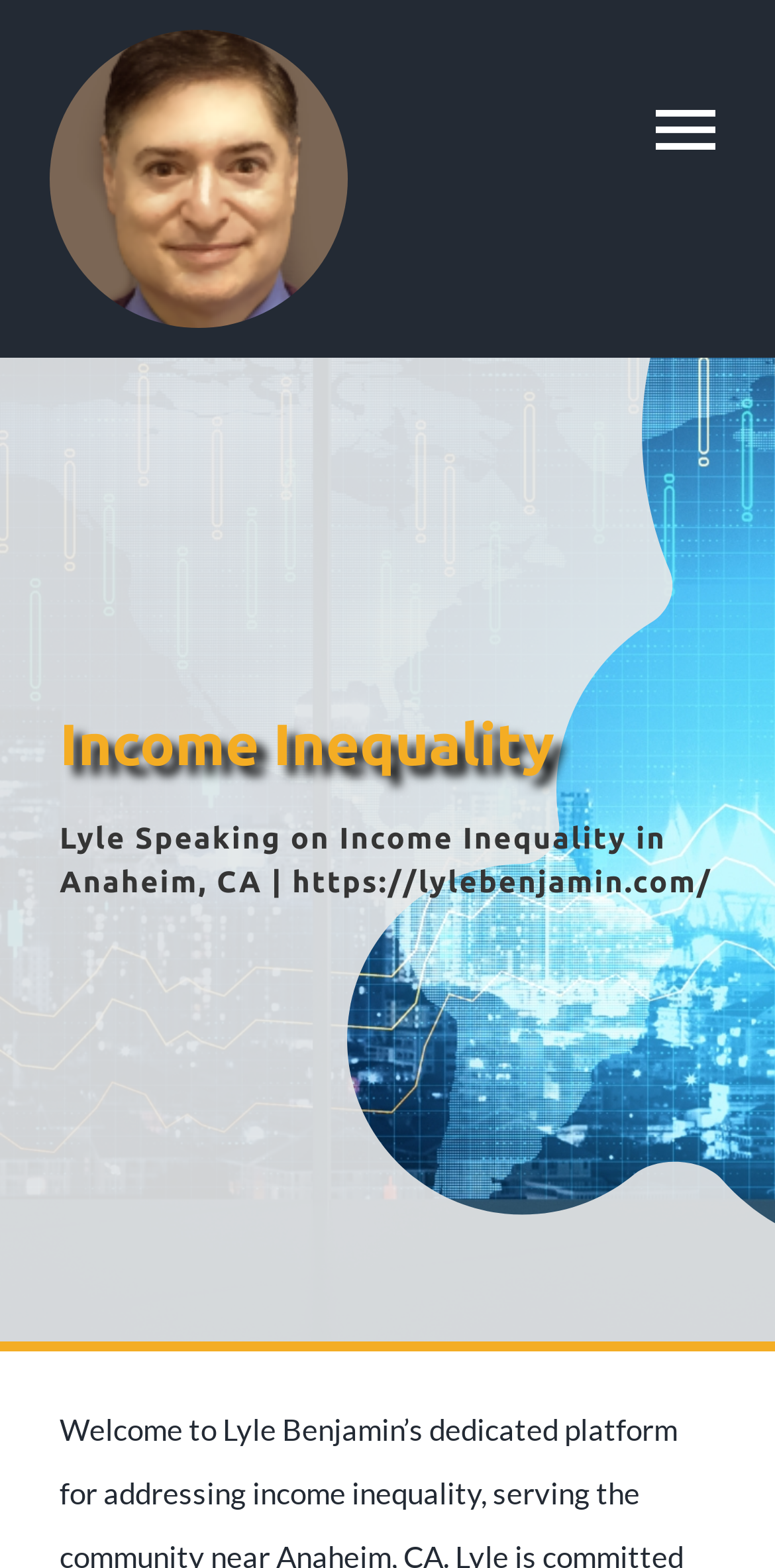Please locate the bounding box coordinates of the element that should be clicked to achieve the given instruction: "Click the Toggle Navigation button".

[0.833, 0.057, 0.936, 0.108]